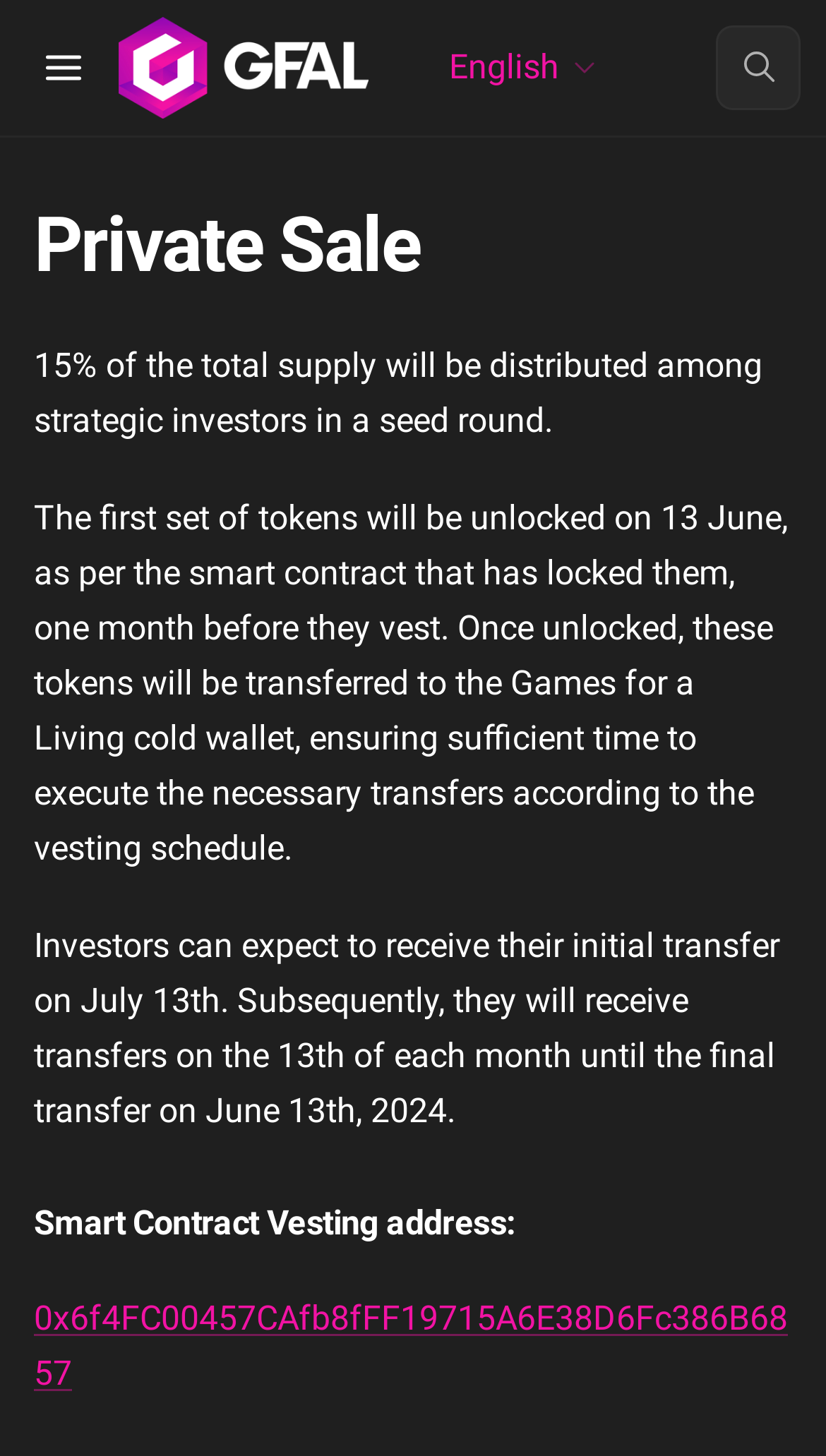For the following element description, predict the bounding box coordinates in the format (top-left x, top-left y, bottom-right x, bottom-right y). All values should be floating point numbers between 0 and 1. Description: SearchCtrl + K

[0.867, 0.017, 0.969, 0.076]